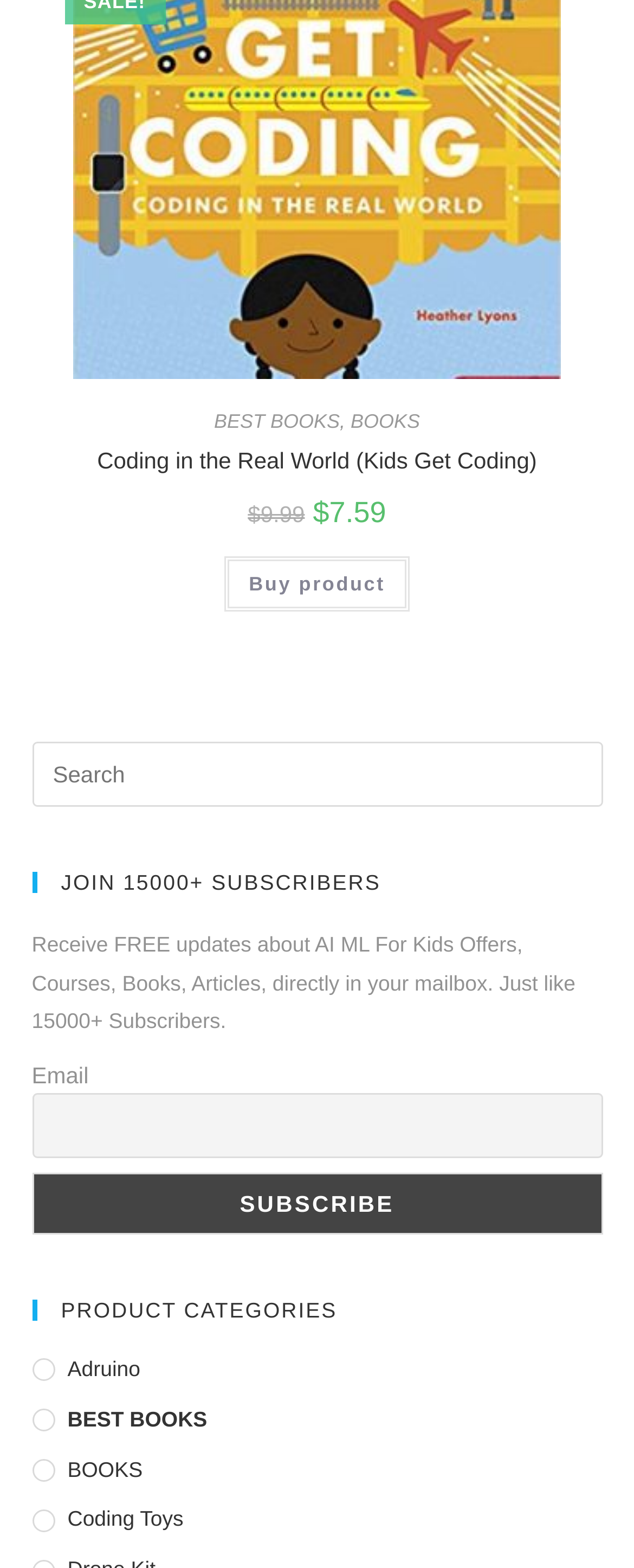Please mark the bounding box coordinates of the area that should be clicked to carry out the instruction: "Search for a product".

[0.05, 0.473, 0.95, 0.515]